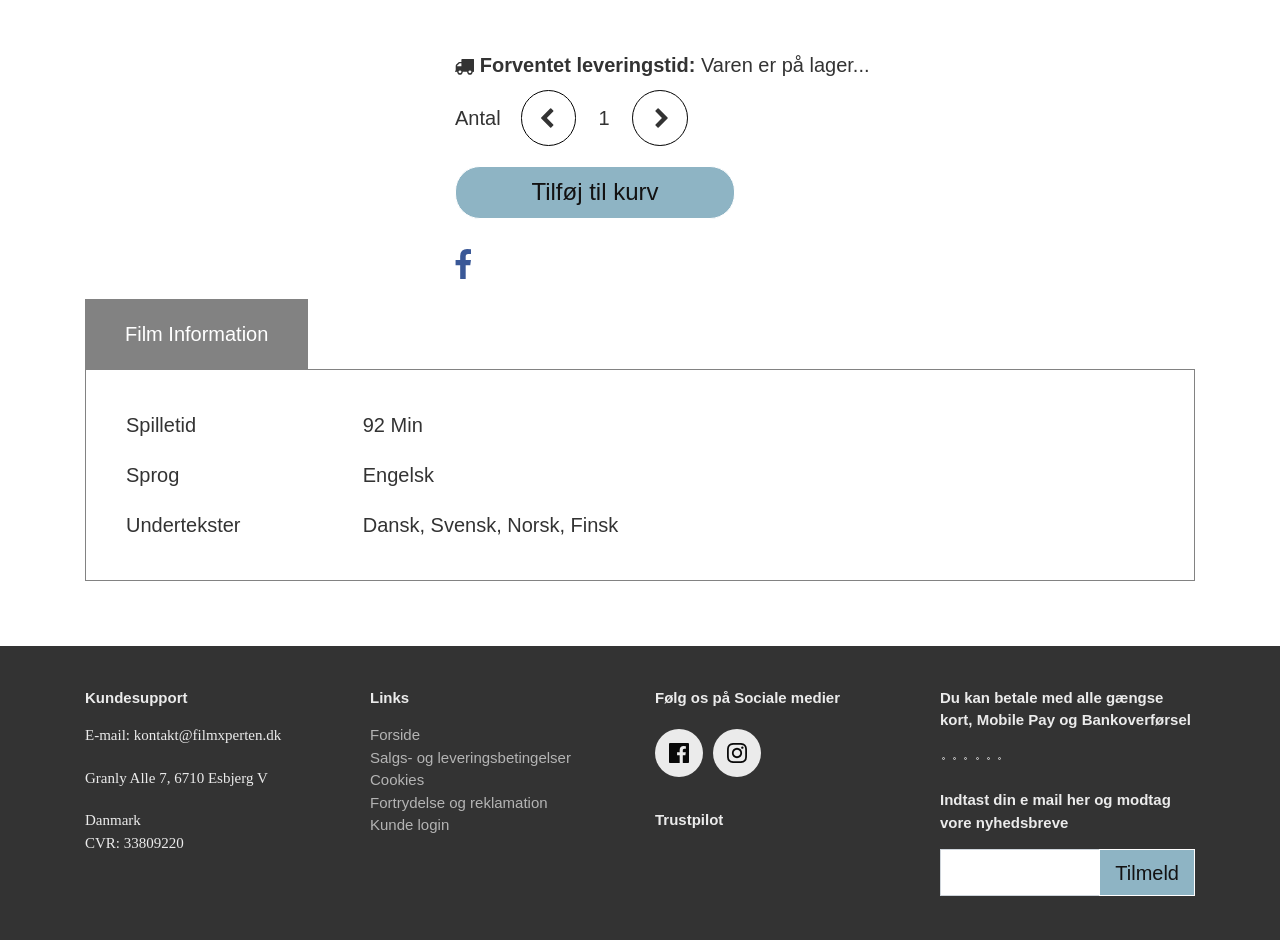Using the element description Kunde login, predict the bounding box coordinates for the UI element. Provide the coordinates in (top-left x, top-left y, bottom-right x, bottom-right y) format with values ranging from 0 to 1.

[0.289, 0.868, 0.351, 0.886]